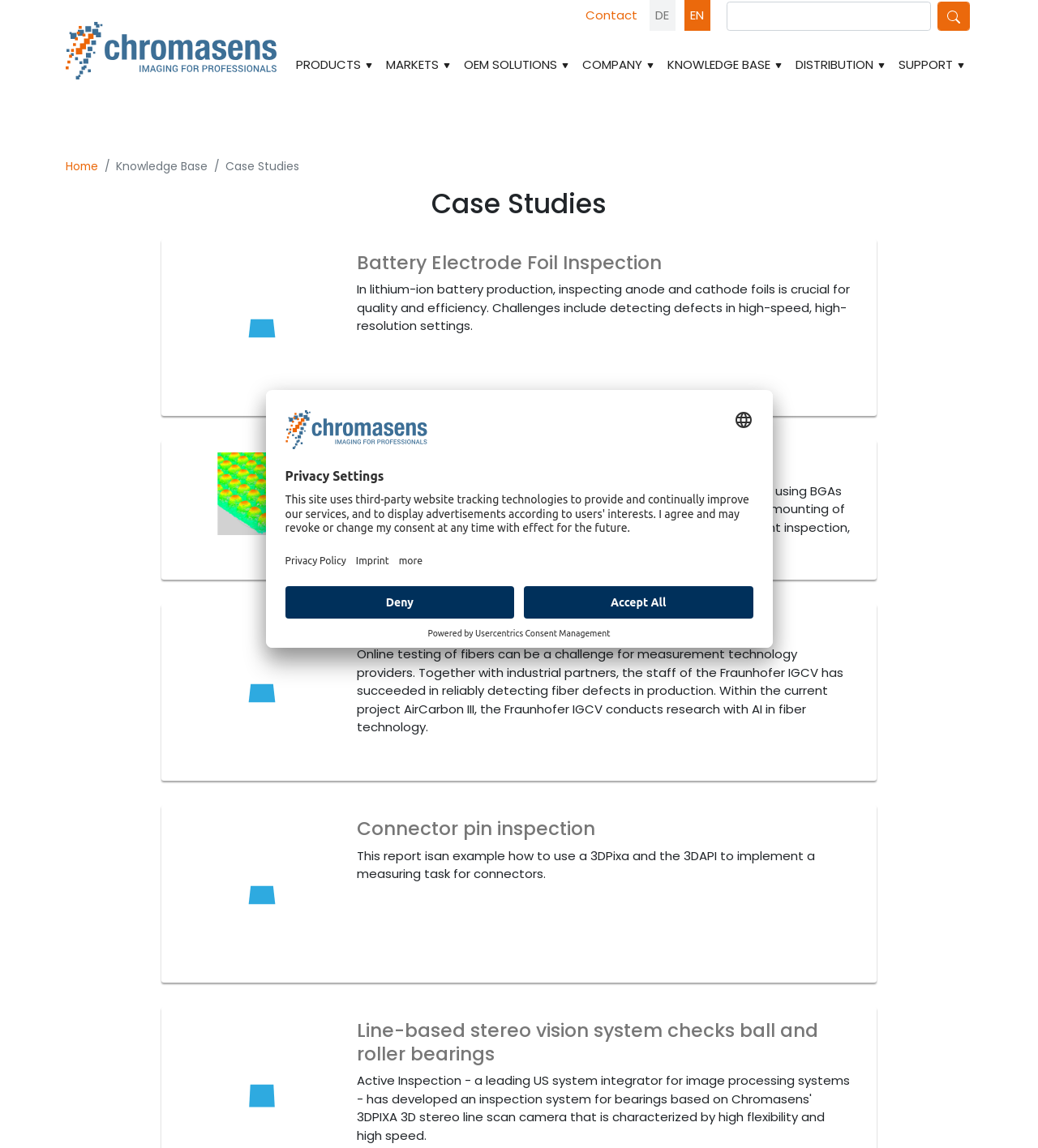Find the bounding box coordinates for the area you need to click to carry out the instruction: "Go to Home page". The coordinates should be four float numbers between 0 and 1, indicated as [left, top, right, bottom].

[0.063, 0.019, 0.267, 0.07]